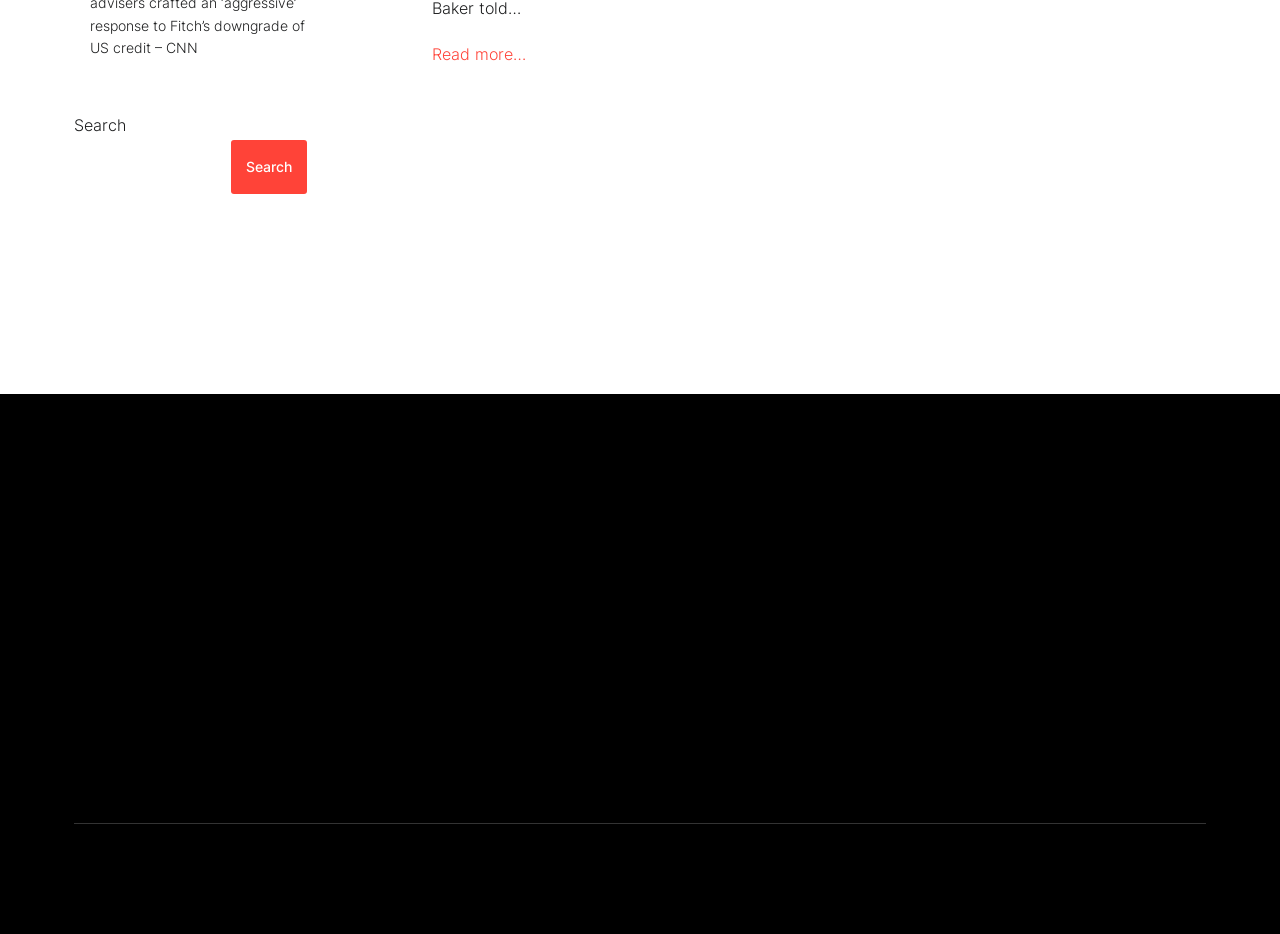For the following element description, predict the bounding box coordinates in the format (top-left x, top-left y, bottom-right x, bottom-right y). All values should be floating point numbers between 0 and 1. Description: Education Planning

[0.408, 0.664, 0.521, 0.685]